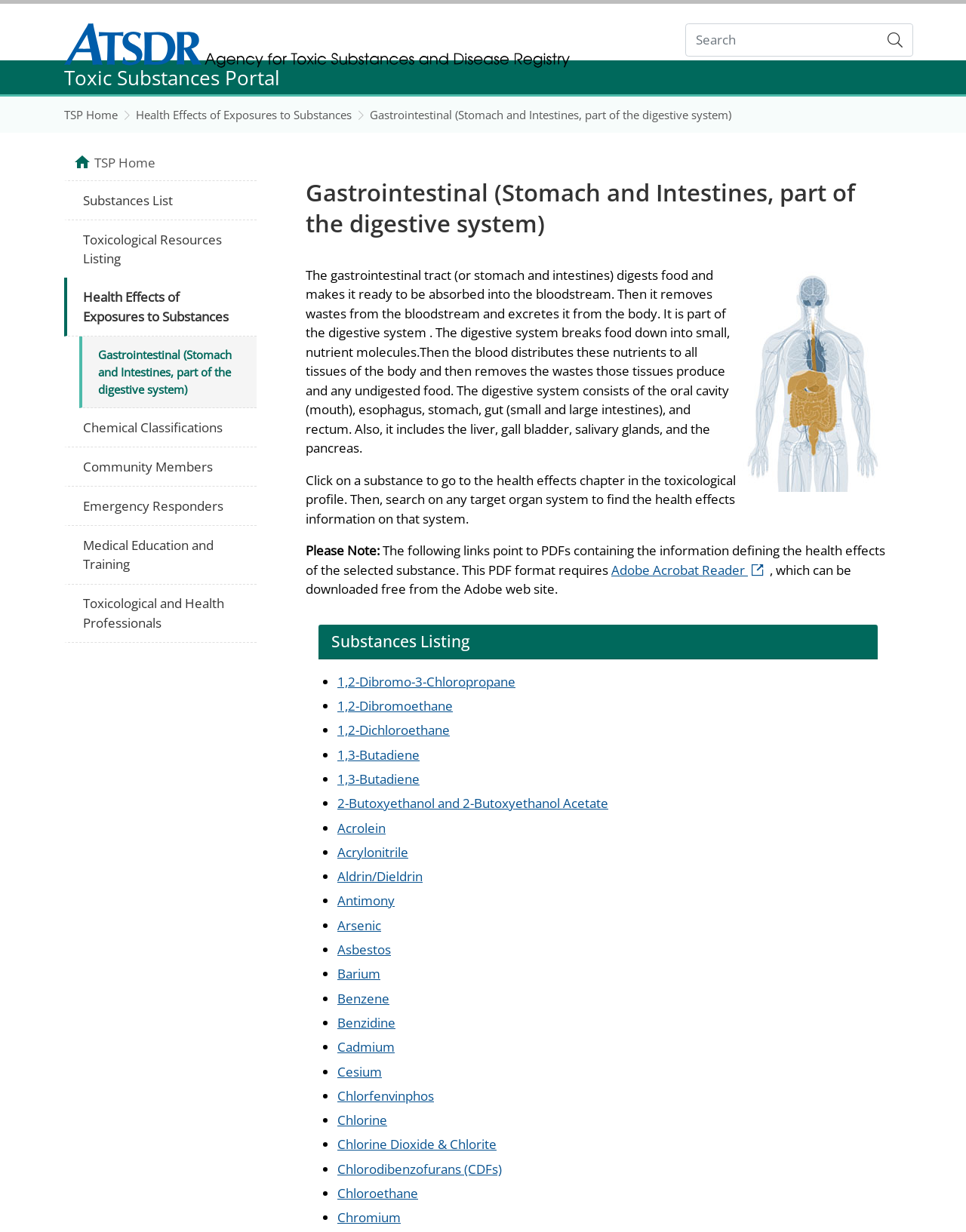Provide a thorough and detailed response to the question by examining the image: 
What is the name of the system that breaks down food into small nutrient molecules?

The digestive system, which includes the oral cavity, esophagus, stomach, gut, and rectum, as well as the liver, gall bladder, salivary glands, and pancreas, breaks down food into small nutrient molecules that can be absorbed and utilized by the body.